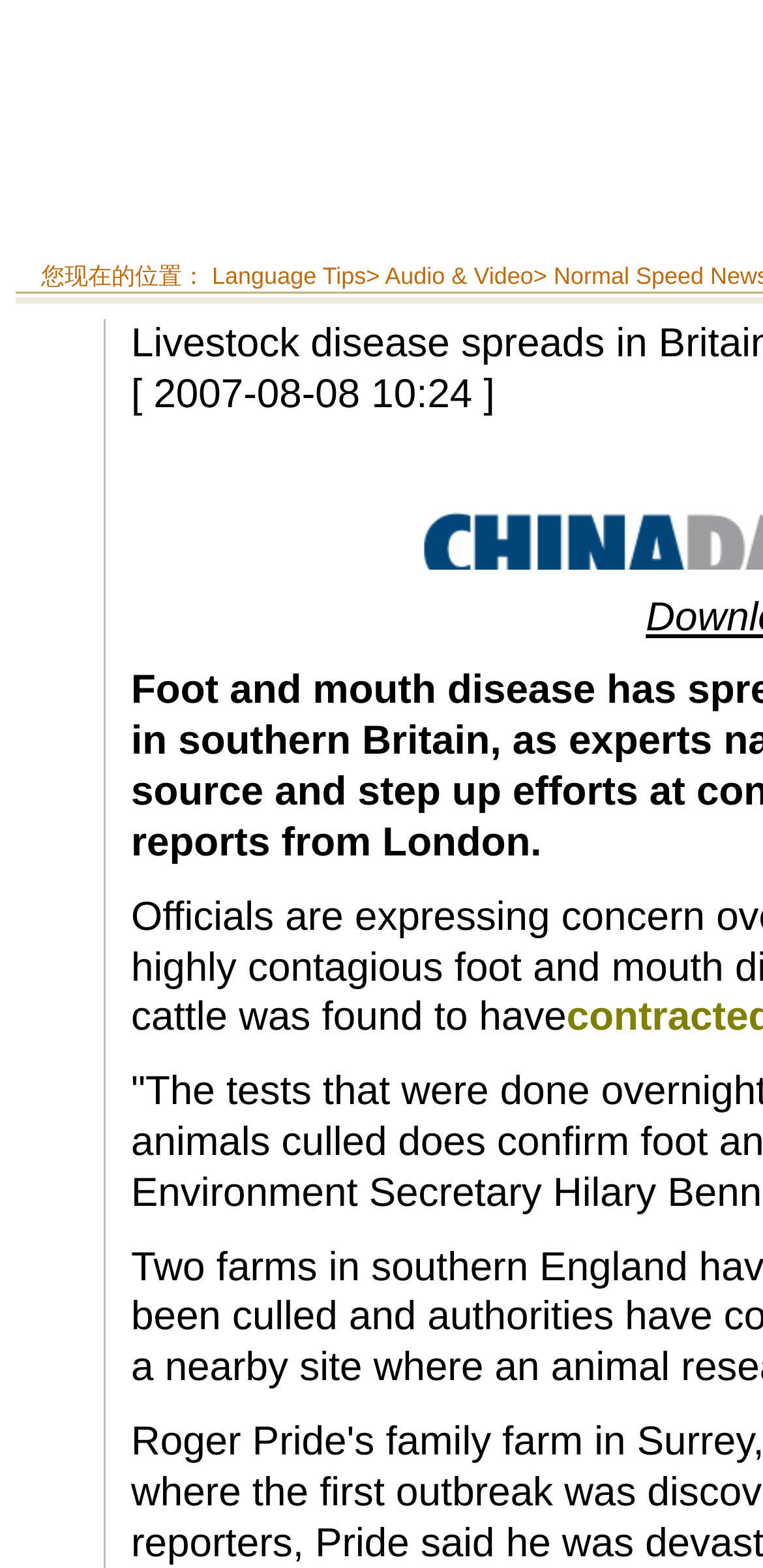Respond to the question below with a single word or phrase:
Is the webpage focused on a specific region?

Britain